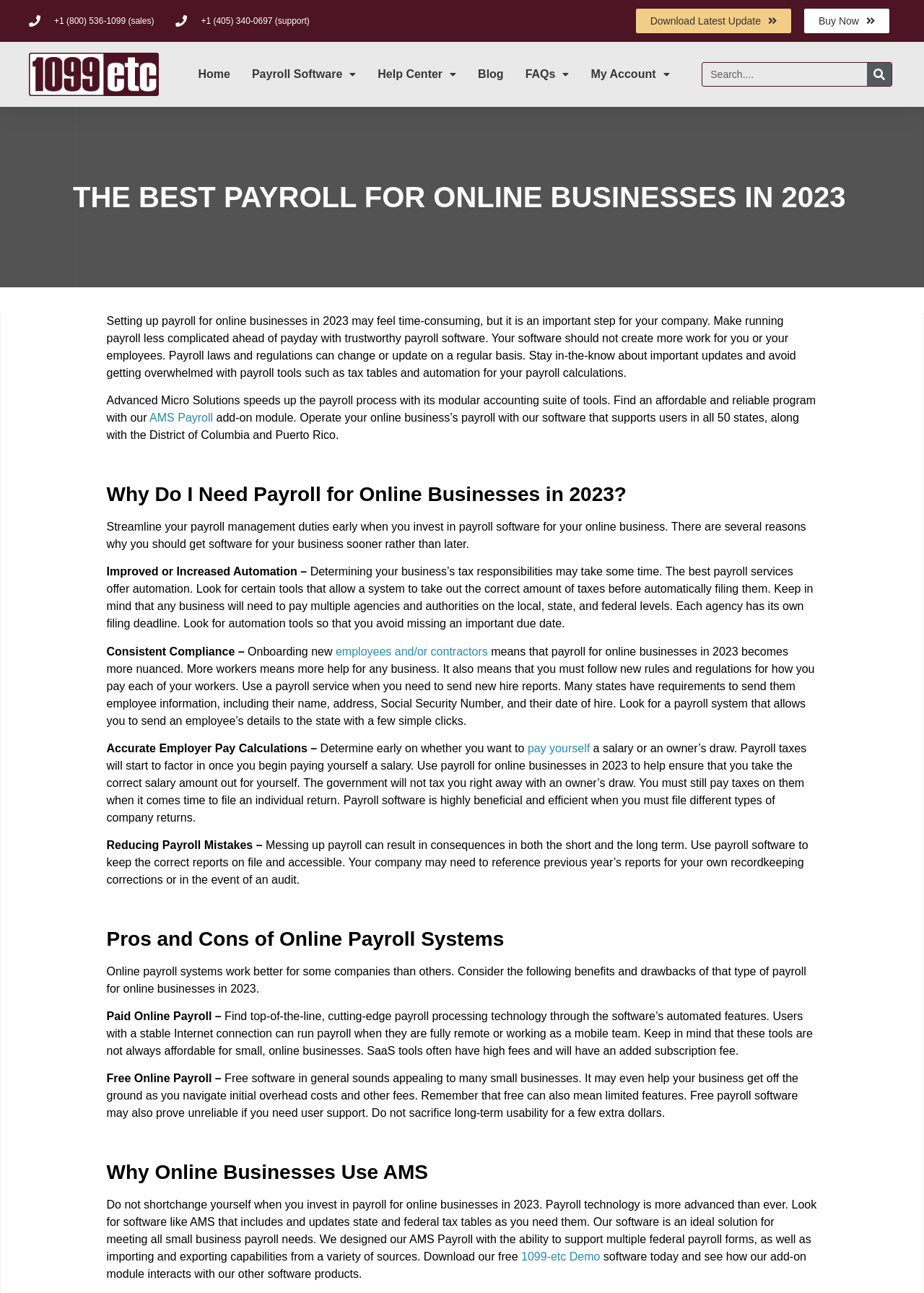Reply to the question below using a single word or brief phrase:
What is the purpose of the AMS Payroll software?

To help with payroll management